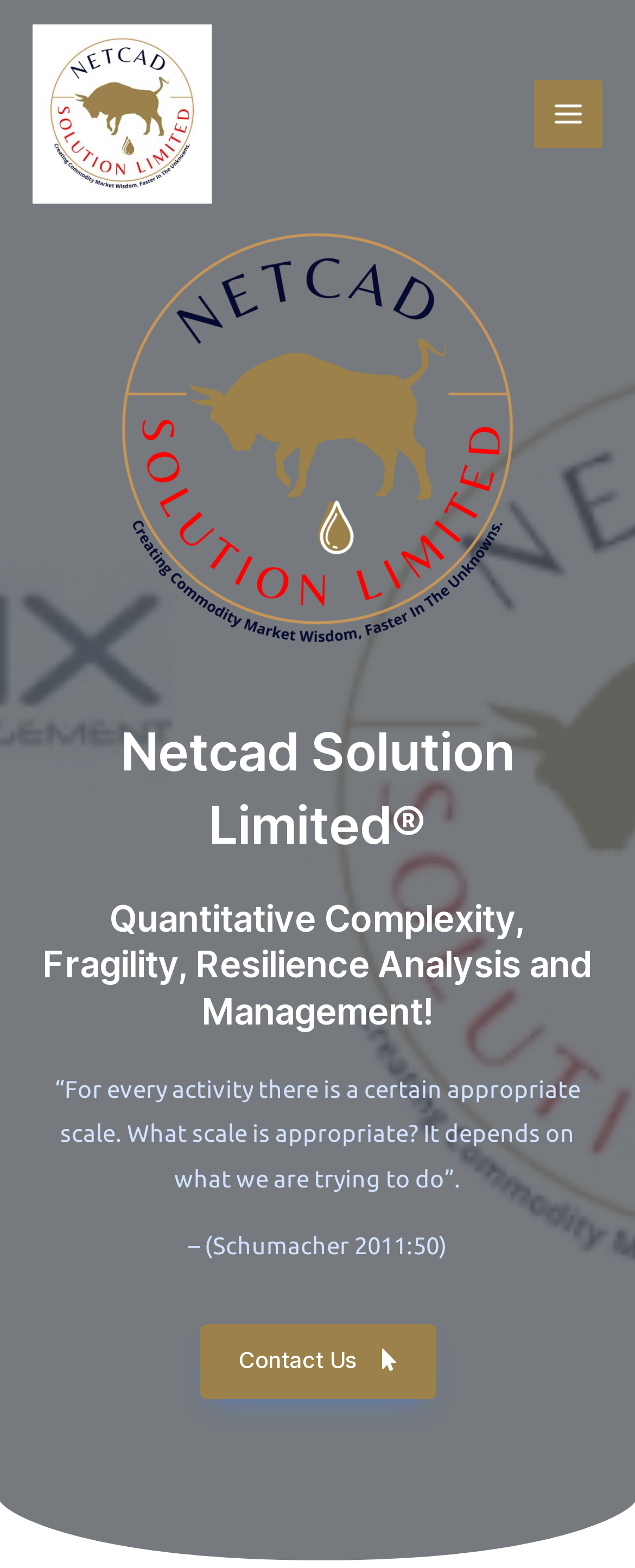Could you identify the text that serves as the heading for this webpage?

Netcad Solution Limited®